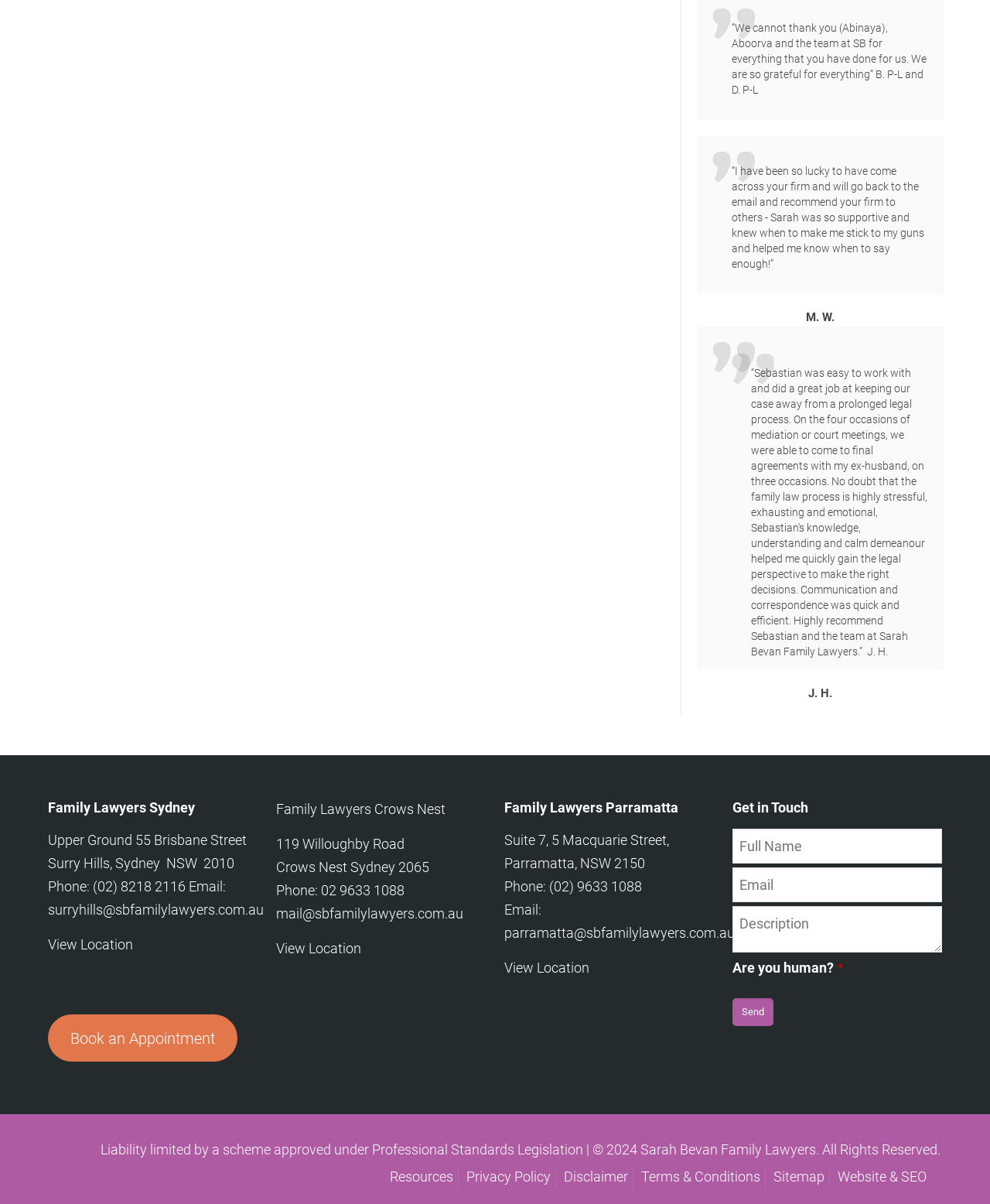Highlight the bounding box coordinates of the element that should be clicked to carry out the following instruction: "Enter your full name in the text box". The coordinates must be given as four float numbers ranging from 0 to 1, i.e., [left, top, right, bottom].

[0.74, 0.688, 0.952, 0.717]